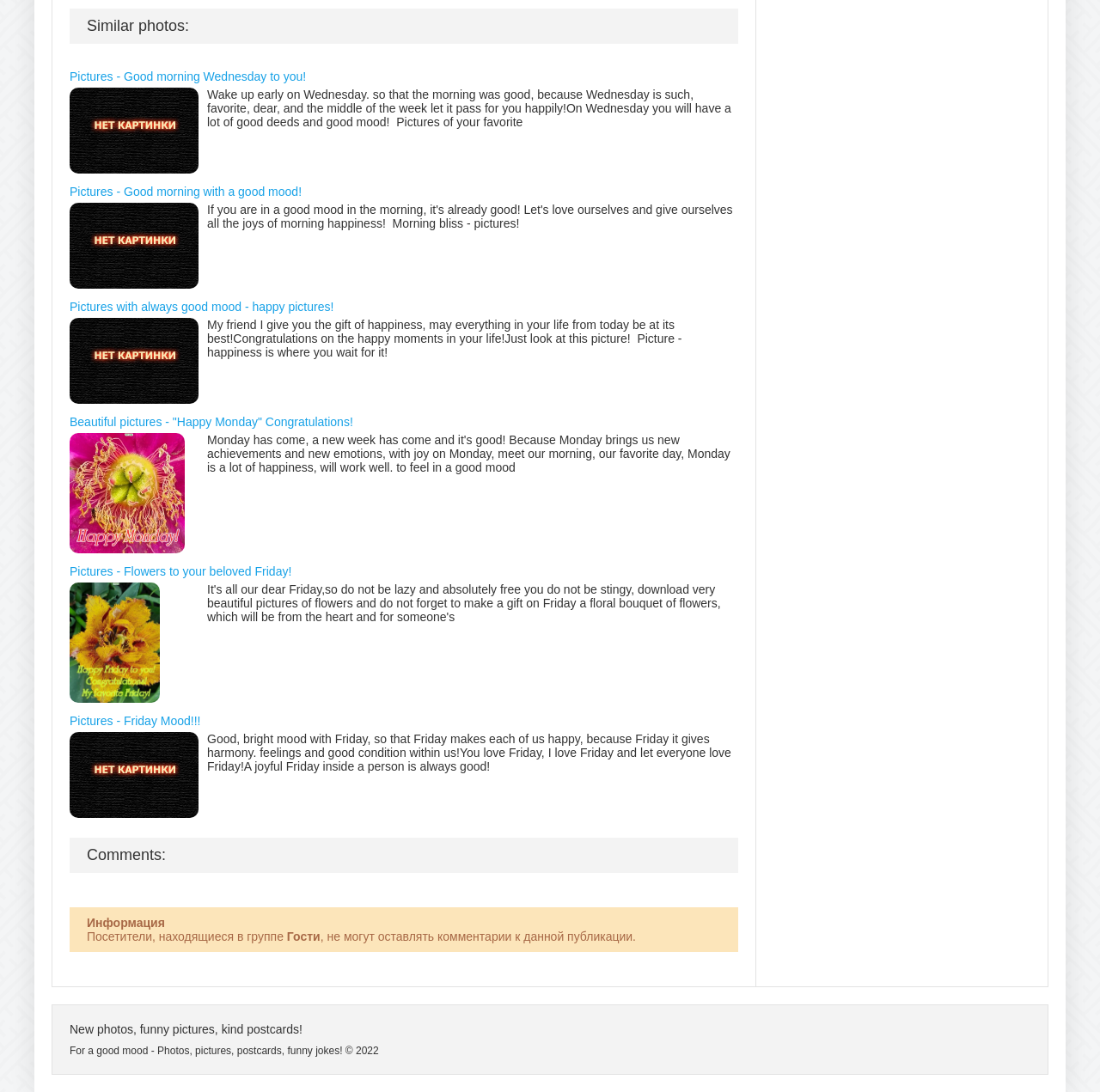Please answer the following question using a single word or phrase: 
What type of content is available on this webpage?

Photos, pictures, and postcards